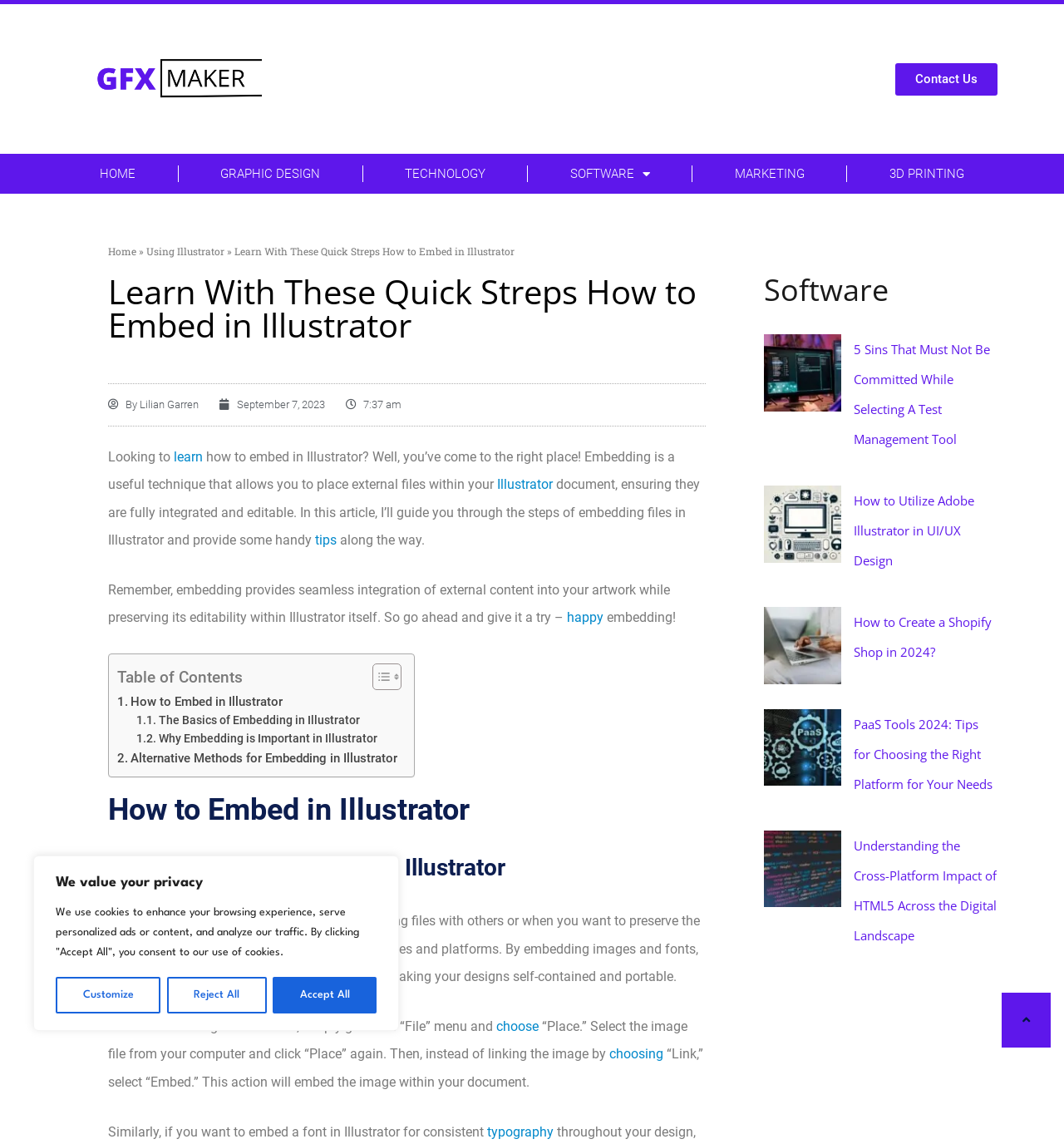Find and generate the main title of the webpage.

Learn With These Quick Streps How to Embed in Illustrator